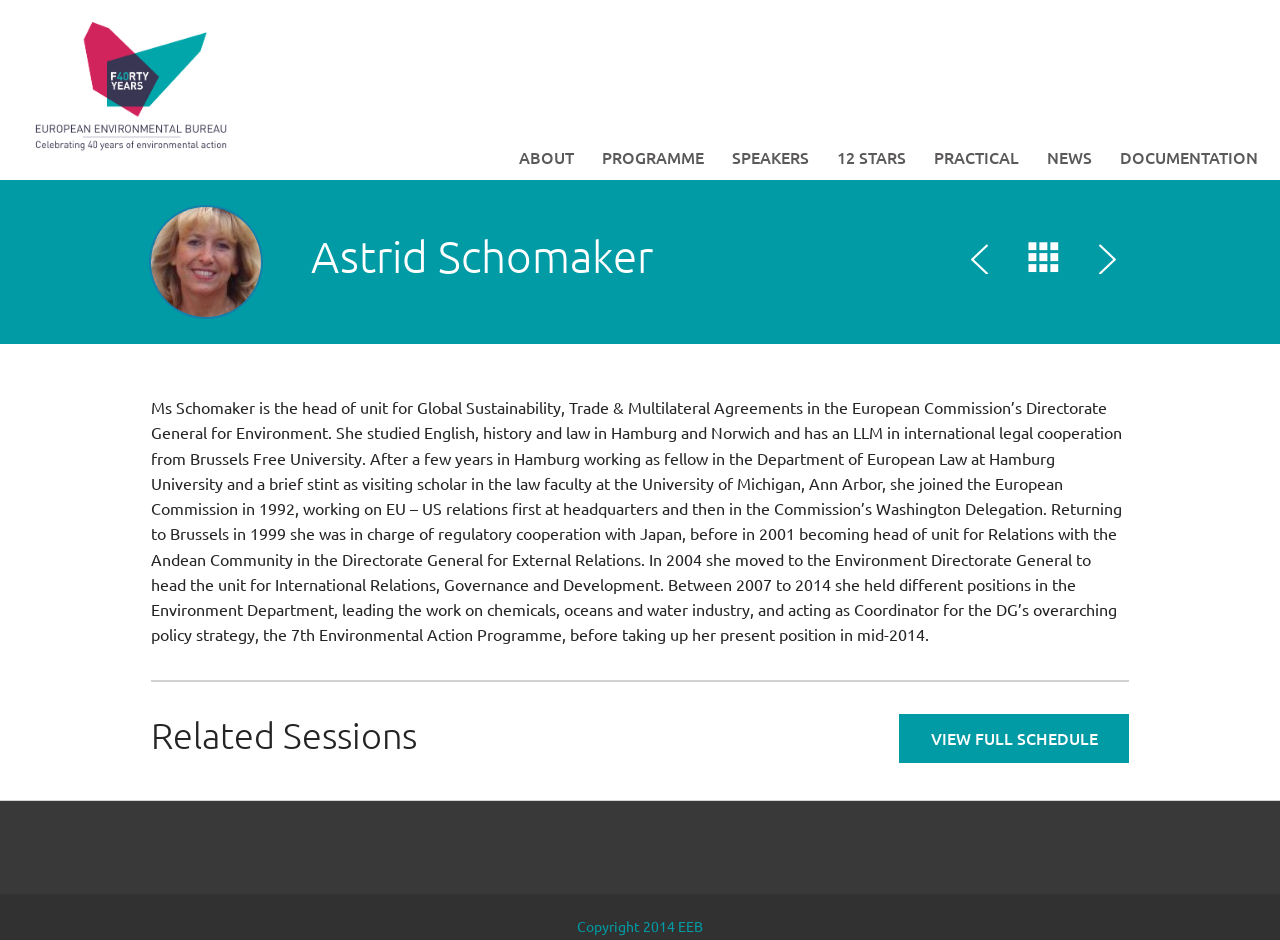Point out the bounding box coordinates of the section to click in order to follow this instruction: "Click the logo of EEB Conference 2014".

[0.024, 0.019, 0.181, 0.168]